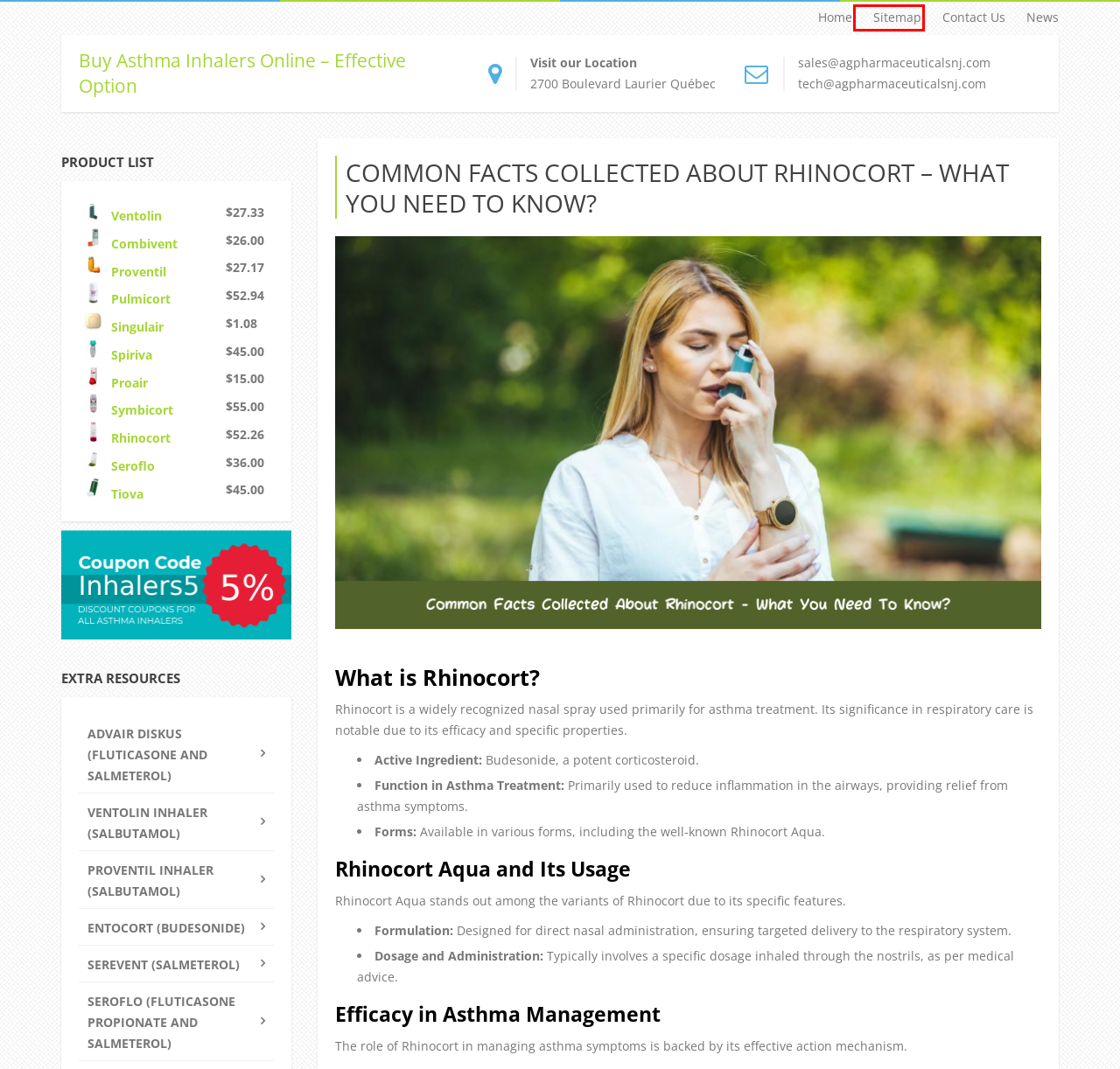You have a screenshot of a webpage with a red bounding box around an element. Identify the webpage description that best fits the new page that appears after clicking the selected element in the red bounding box. Here are the candidates:
A. Ventolin Inhaler (Salbutamol) | Buy Asthma Inhalers Online – Effective Option
B. Contact Us | Buy Asthma Inhalers Online – Effective Option
C. Proventil Inhaler (Salbutamol) | Buy Asthma Inhalers Online – Effective Option
D. Advair Diskus (Fluticasone and Salmeterol) | Buy Asthma Inhalers Online – Effective Option
E. Entocort (Budesonide) | Buy Asthma Inhalers Online – Effective Option
F. Serevent (Salmeterol) | Buy Asthma Inhalers Online – Effective Option
G. Seroflo (Fluticasone propionate and Salmeterol) | Buy Asthma Inhalers Online – Effective Option
H. News | Buy Asthma Inhalers Online – Effective Option

H